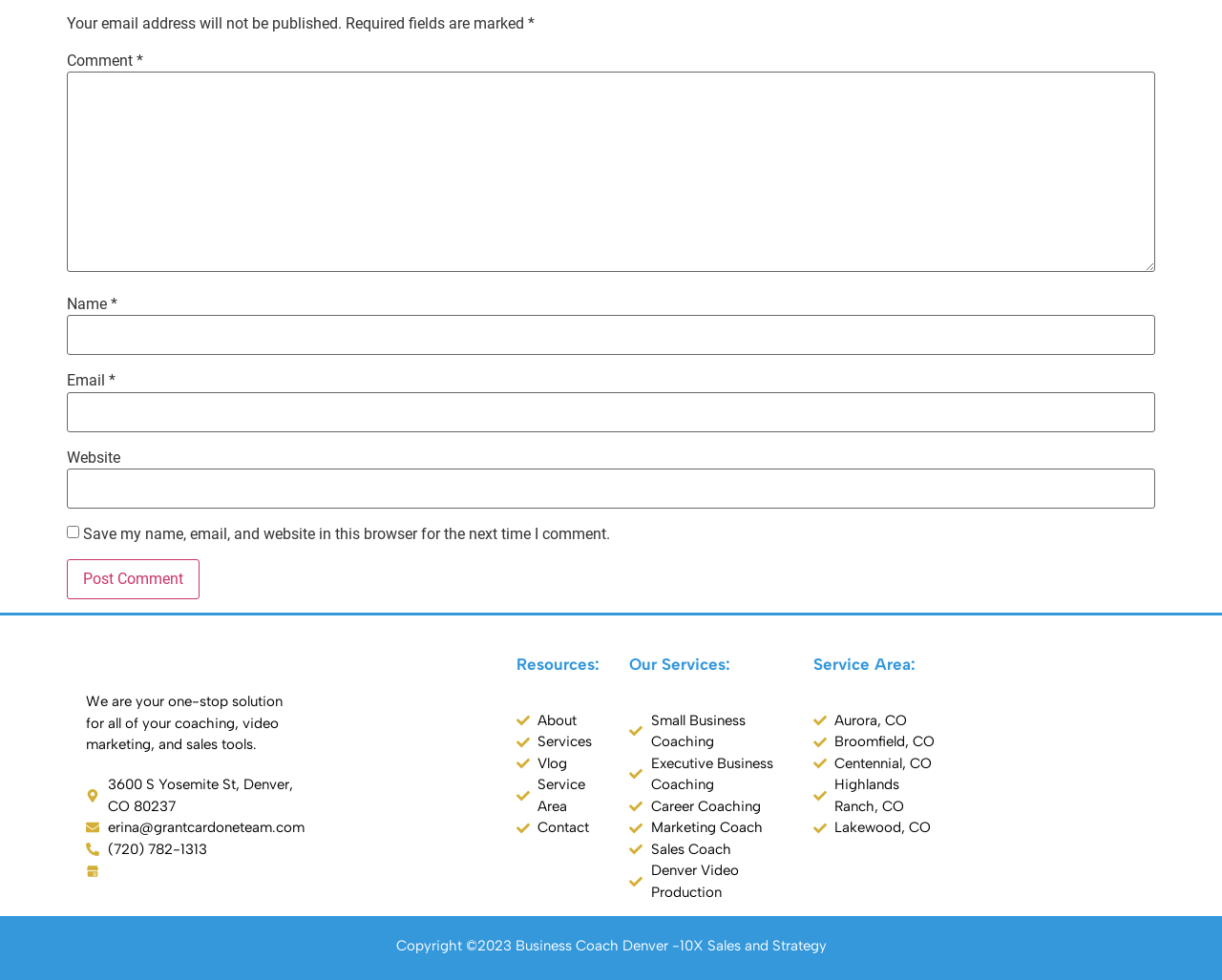Pinpoint the bounding box coordinates for the area that should be clicked to perform the following instruction: "read Welcome to CodeIgniter".

None